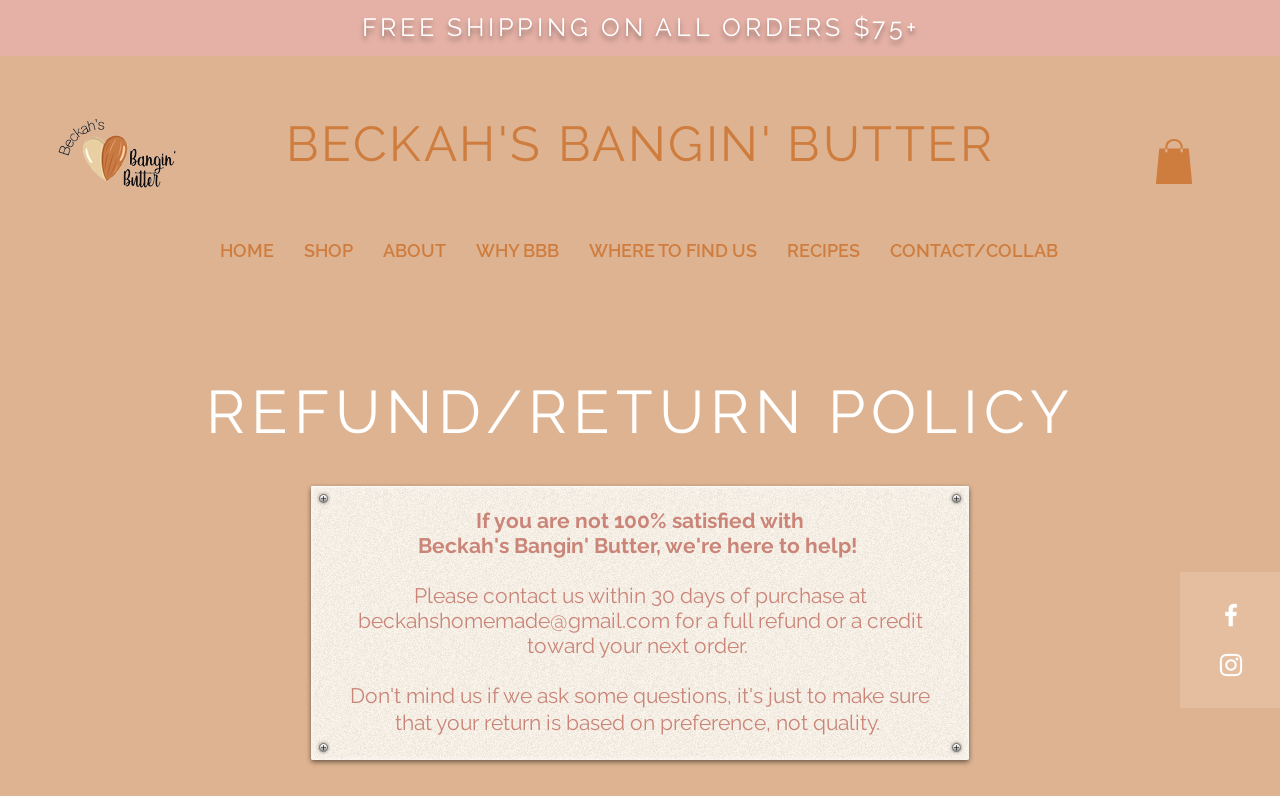Based on the image, please elaborate on the answer to the following question:
What is the minimum order value for free shipping?

The webpage has a heading 'FREE SHIPPING ON ALL ORDERS $75+' which indicates that the minimum order value for free shipping is 75 dollars or more.